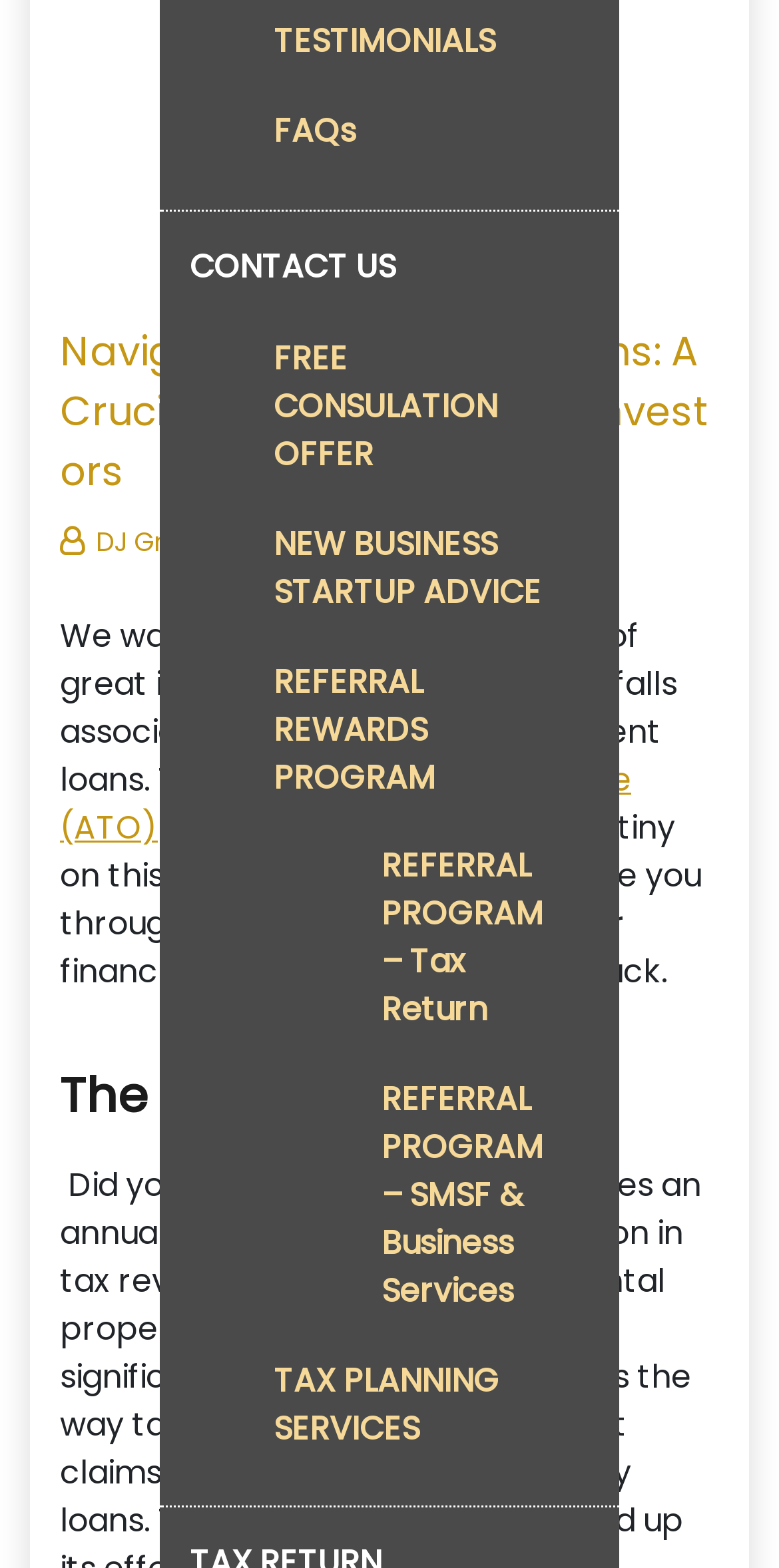Find the bounding box coordinates for the UI element that matches this description: "REFERRAL PROGRAM – Tax Return".

[0.49, 0.53, 0.687, 0.668]